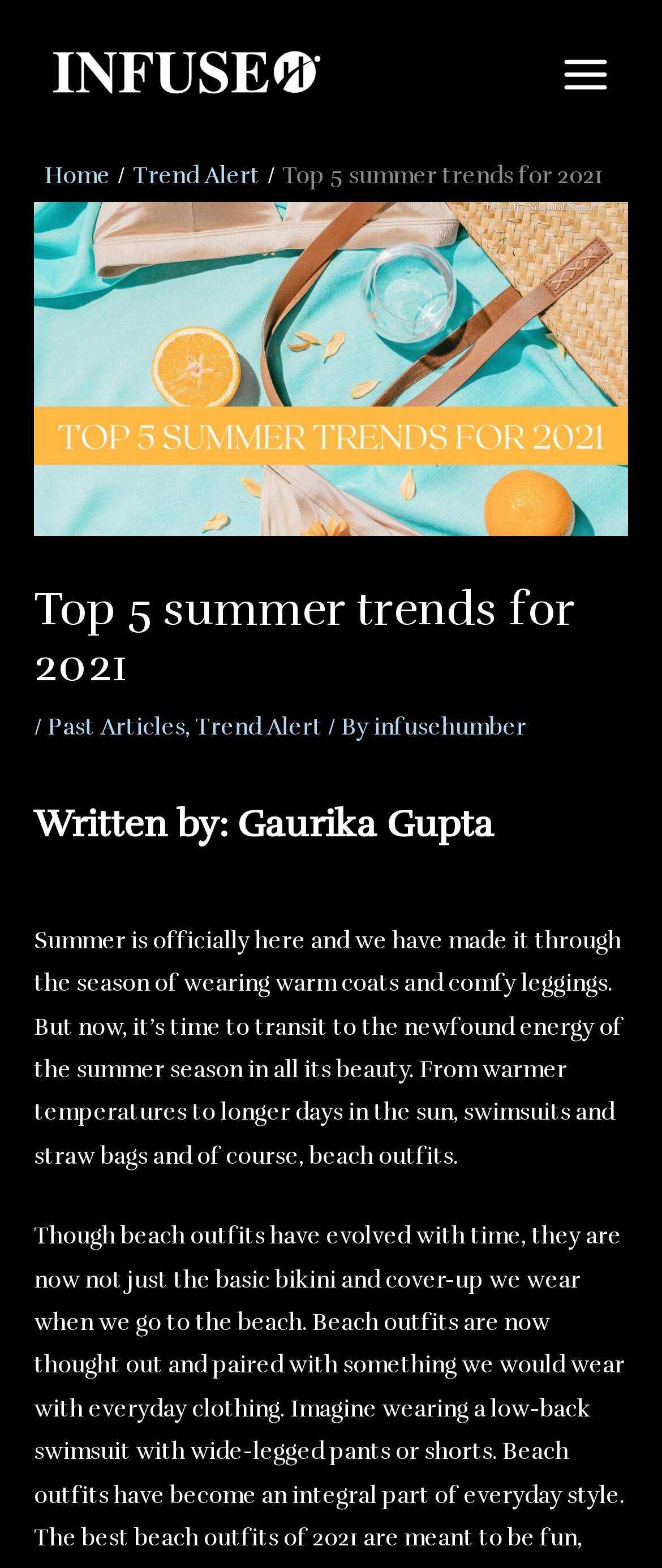What is the category of the article?
Please give a detailed and elaborate explanation in response to the question.

I found the category in the breadcrumbs navigation section, which is 'Trend Alert', and also in the link 'Trend Alert' in the header section.